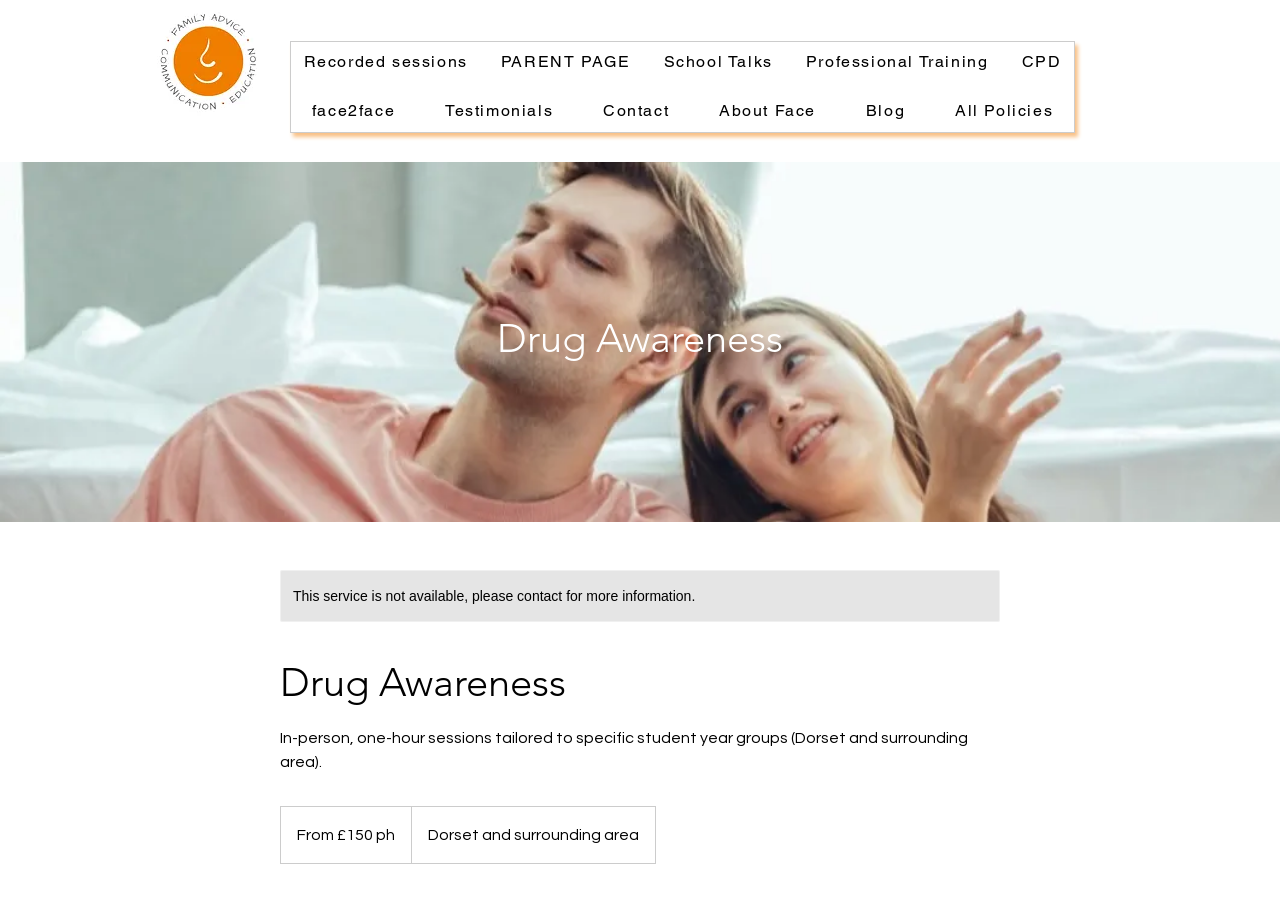What is the cost of the in-person sessions?
Analyze the image and deliver a detailed answer to the question.

The cost is mentioned in the description of the in-person sessions, which is 'From £150 ph', indicating that the cost starts from £150 per hour.